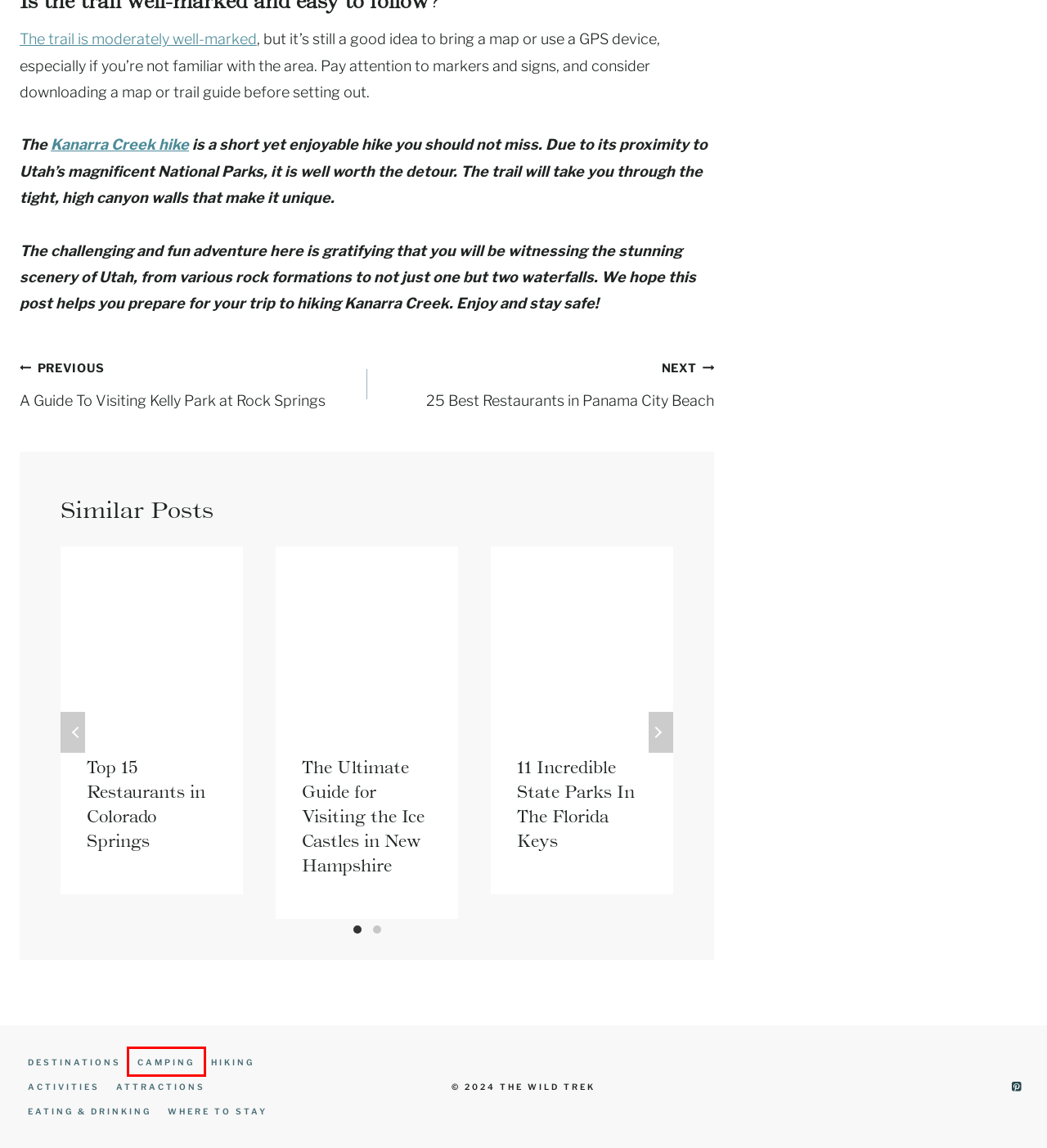You’re provided with a screenshot of a webpage that has a red bounding box around an element. Choose the best matching webpage description for the new page after clicking the element in the red box. The options are:
A. Eating & Drinking Archives - The Wild Trek
B. 25 Best Restaurants in Panama City Beach - The Wild Trek
C. Camping Archives - The Wild Trek
D. Top 15 Restaurants in Colorado Springs - The Wild Trek
E. Kanarra Falls | Hiking Through Kanarra Falls in Utah
F. Access to this page has been denied.
G. Gerald R. Sherratt Library | SUU
H. A Guide To Visiting Kelly Park at Rock Springs - The Wild Trek

C